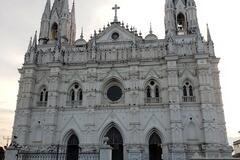Compose an extensive description of the image.

The image showcases a stunning white church, characterized by its intricate architectural details and elegant gothic spires. The facade features ornate decorations, including arches and sculptures, highlighting the craftsmanship involved in its design. This magnificent structure stands prominently against the backdrop of a soft, serene sky, suggesting it may be during the early evening as the light gently illuminates the scene. The church's large central window and numerous smaller arched windows contribute to its grandeur, while the cross atop the tallest spire symbolizes its religious significance. This image captures the beauty and historical richness of a place that likely serves as both a spiritual haven and a cultural landmark.